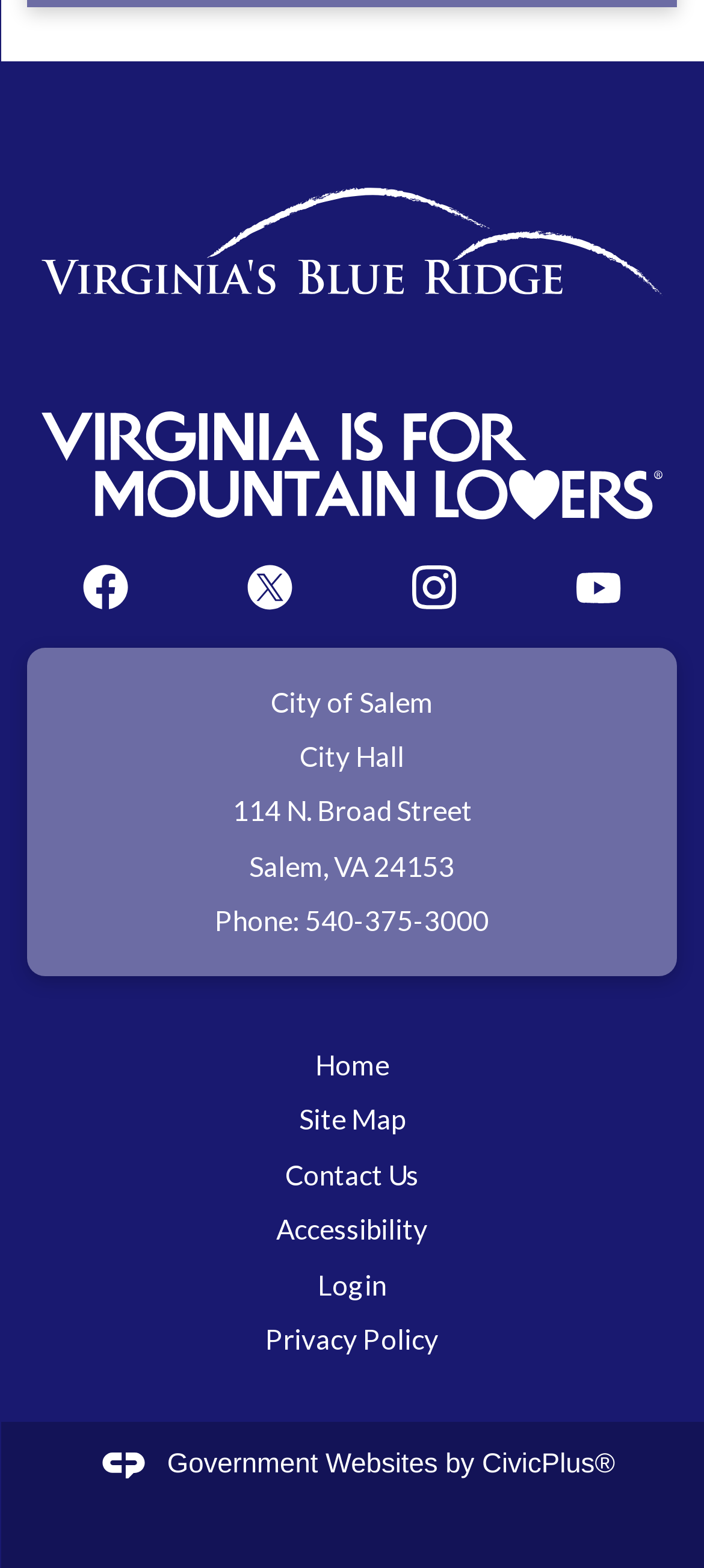Pinpoint the bounding box coordinates of the element to be clicked to execute the instruction: "View Login page".

[0.451, 0.808, 0.549, 0.829]